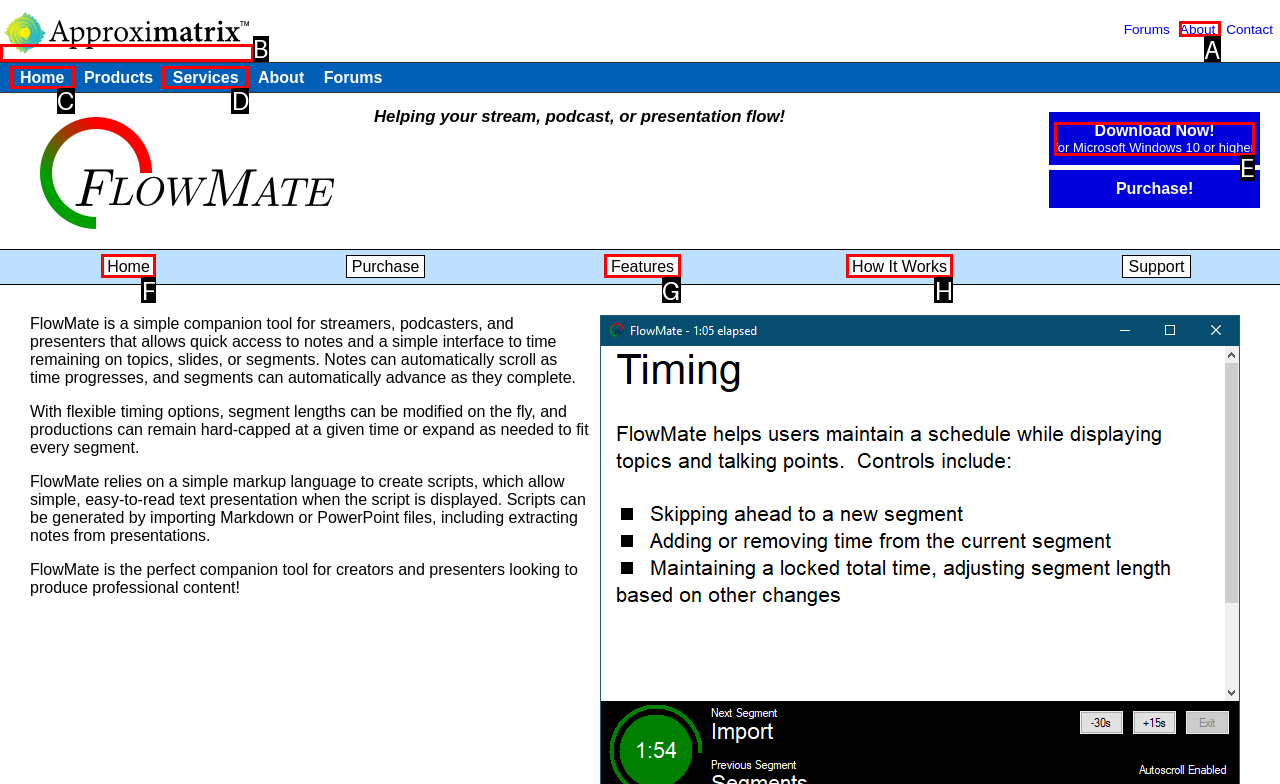Tell me which one HTML element I should click to complete the following task: Download FlowMate for Microsoft Windows 10 or higher
Answer with the option's letter from the given choices directly.

E